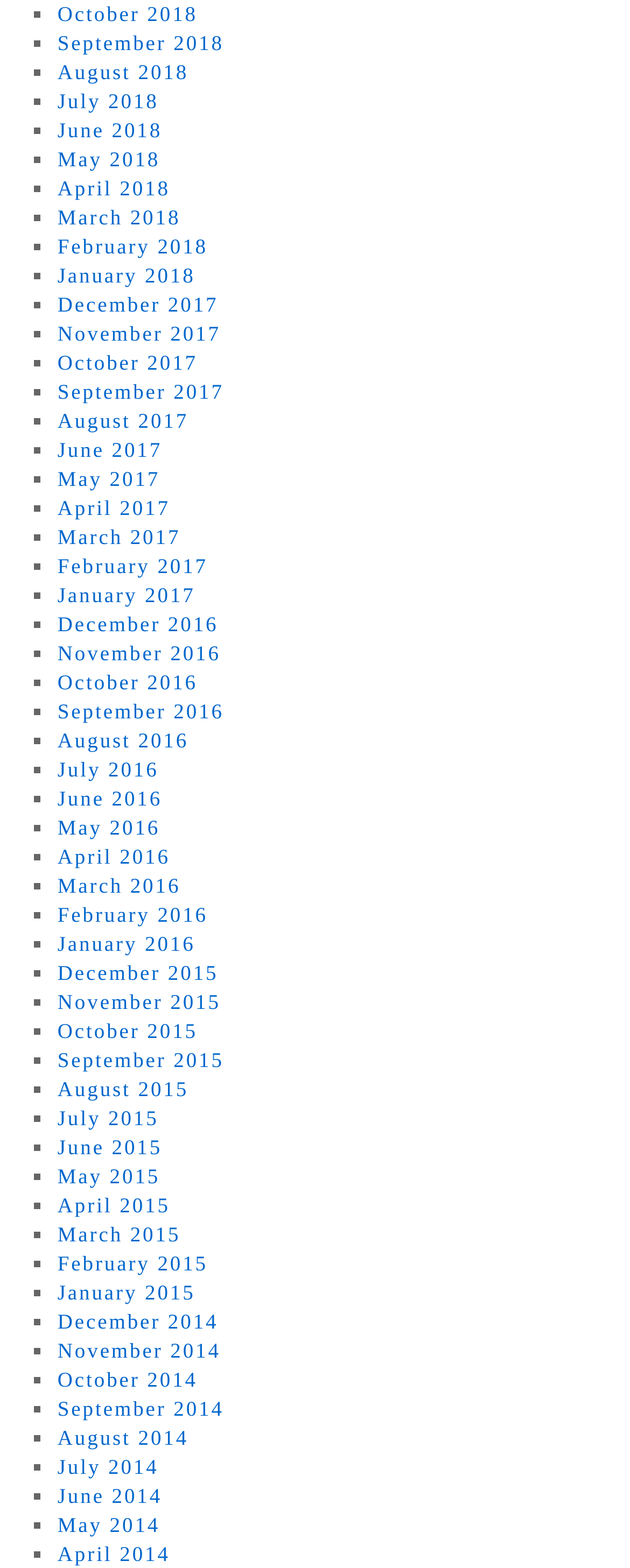Locate the bounding box coordinates of the clickable region necessary to complete the following instruction: "Click October 2018". Provide the coordinates in the format of four float numbers between 0 and 1, i.e., [left, top, right, bottom].

[0.091, 0.001, 0.314, 0.016]